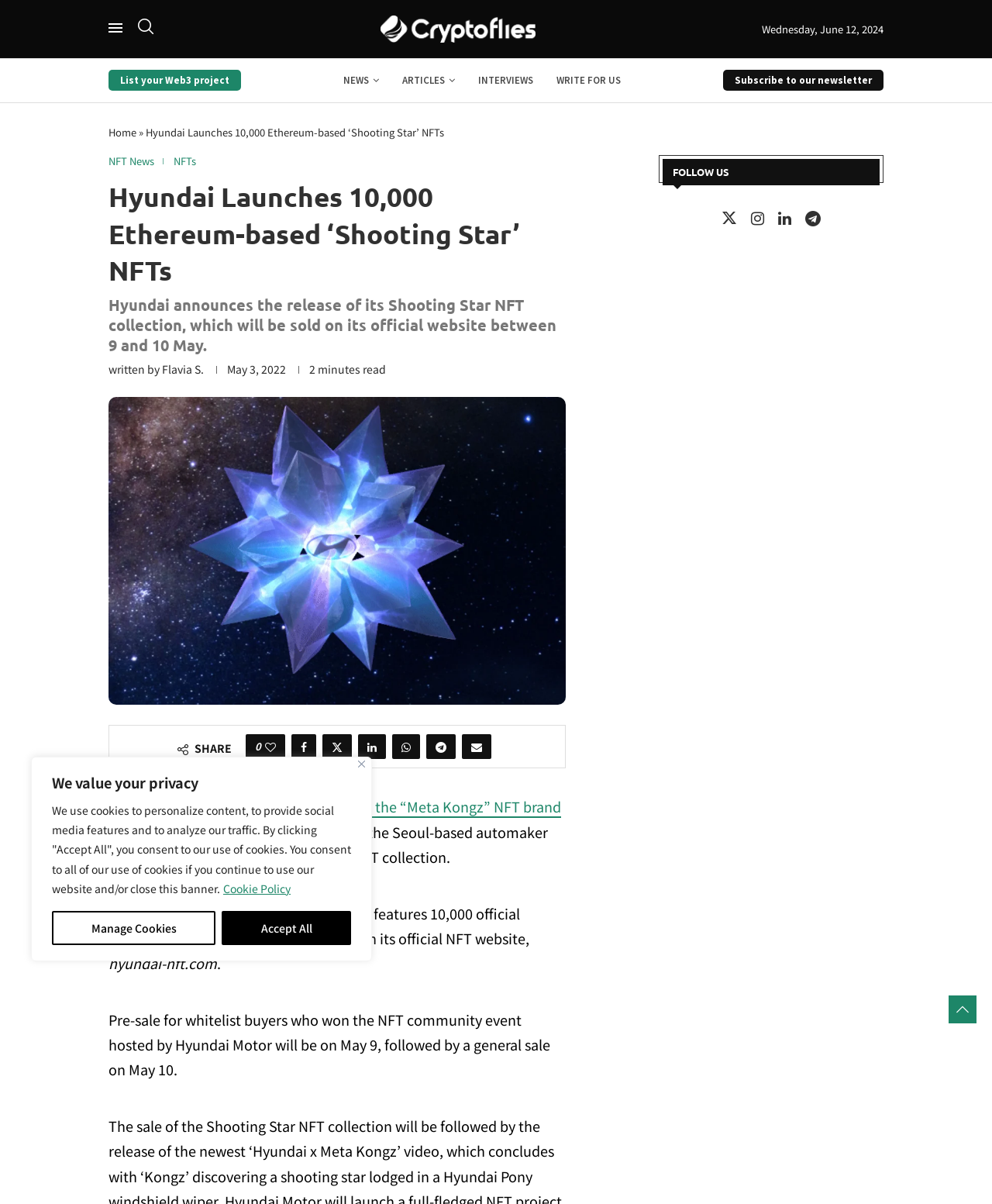Can you show the bounding box coordinates of the region to click on to complete the task described in the instruction: "Read NFT News"?

[0.109, 0.129, 0.163, 0.139]